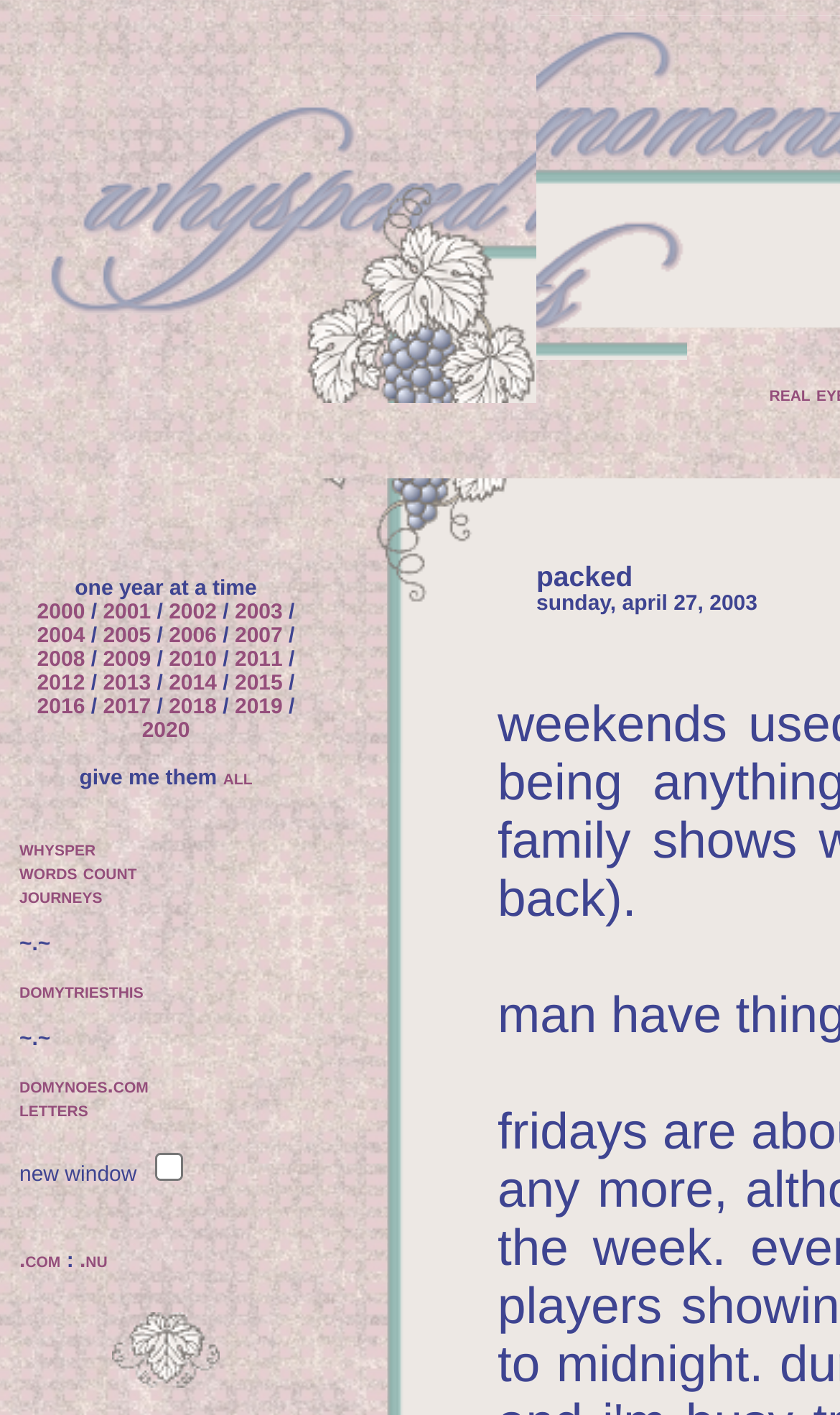What is the number of images in the first row?
Based on the image, provide your answer in one word or phrase.

3